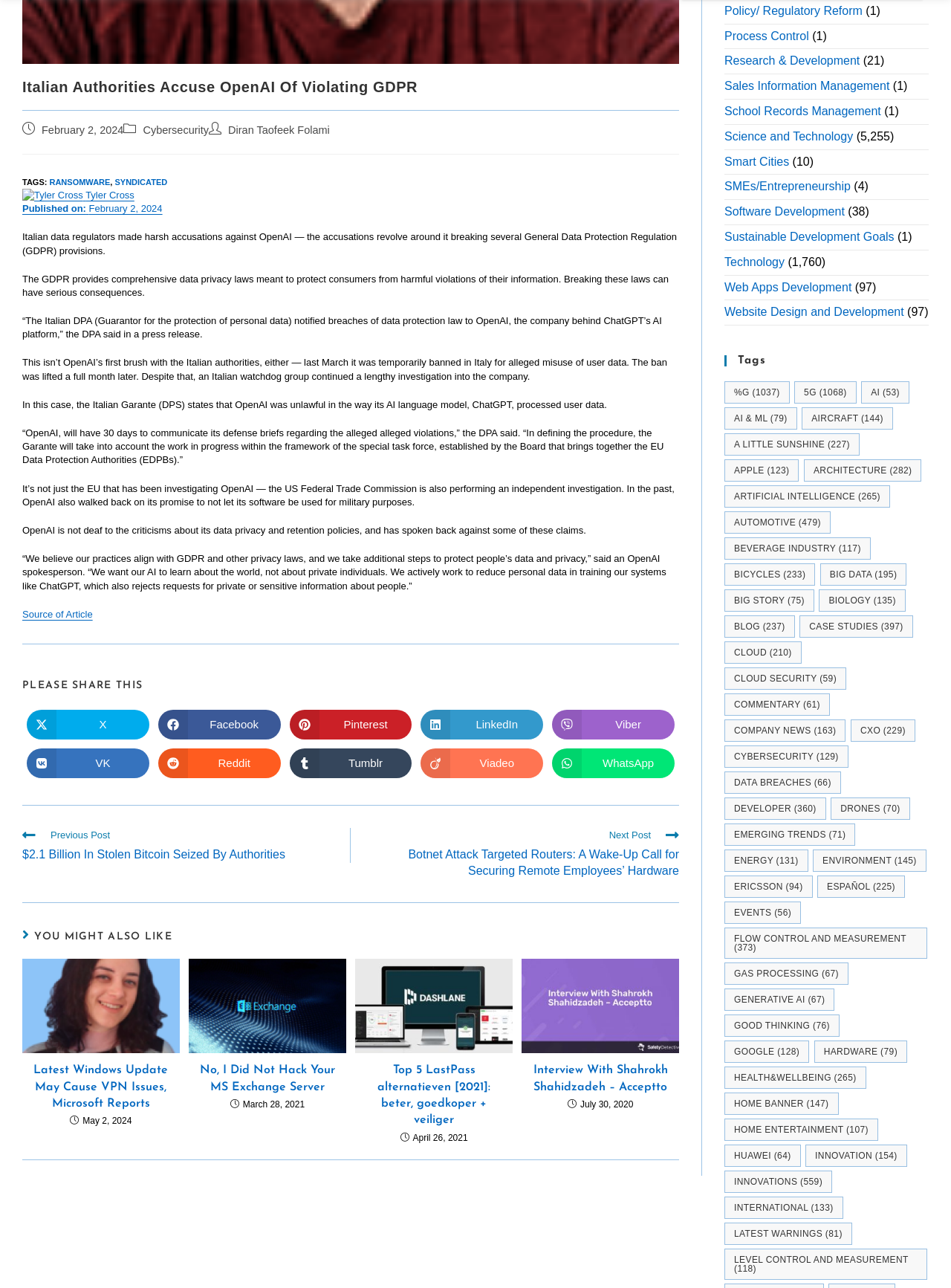Identify the bounding box coordinates for the UI element described as: "Home Banner (147)".

[0.762, 0.848, 0.882, 0.866]